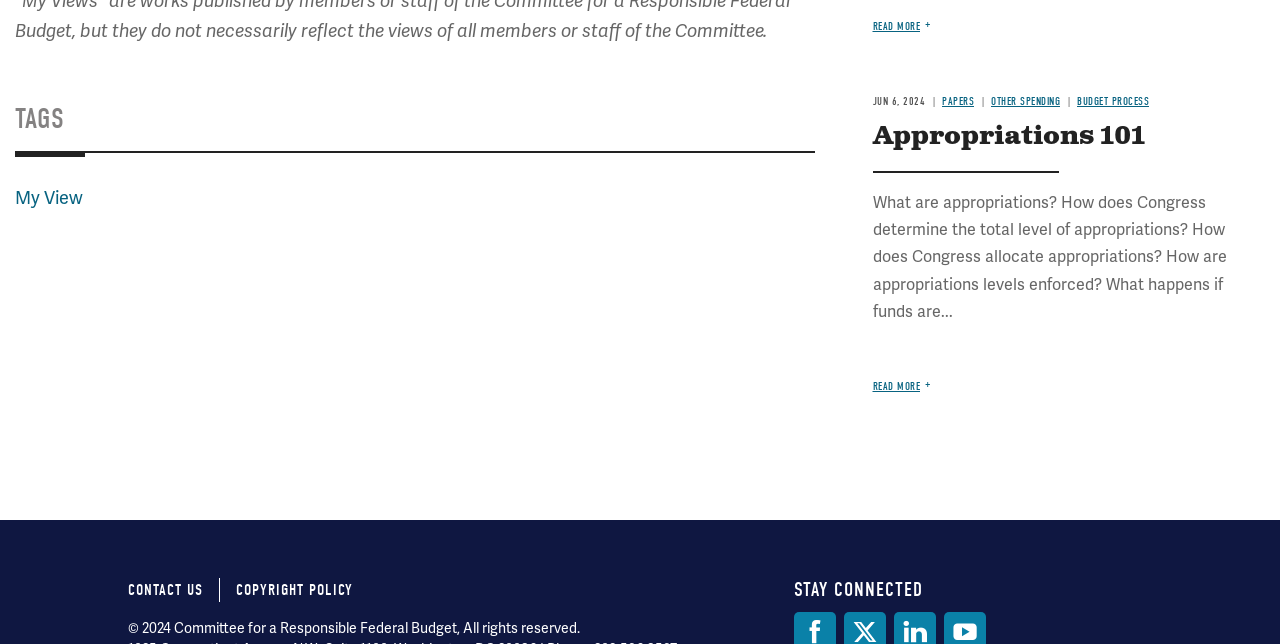What is the title of the first article?
Refer to the image and respond with a one-word or short-phrase answer.

Deficit Totaled $1.7 Trillion